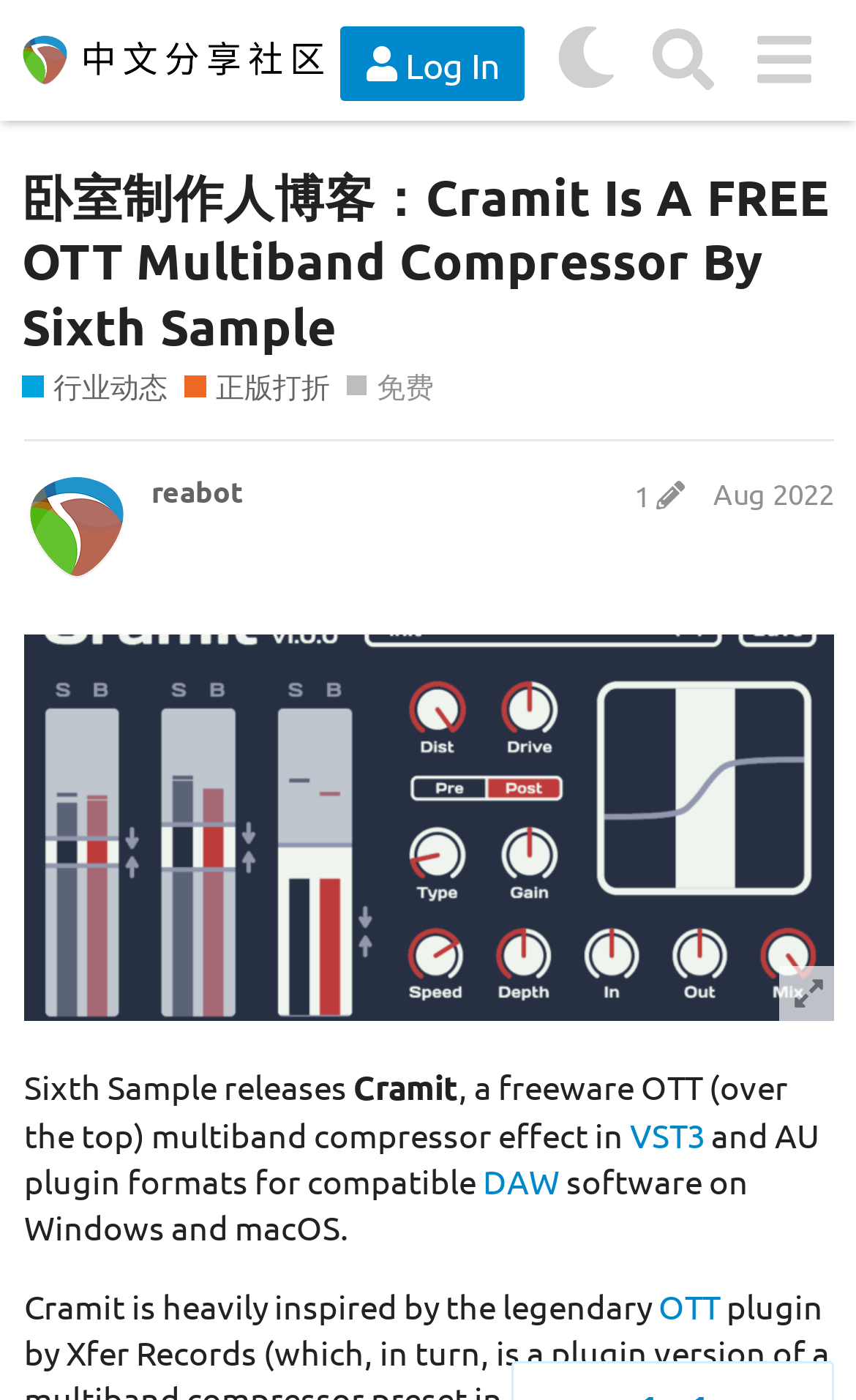Locate the UI element described by reabot and provide its bounding box coordinates. Use the format (top-left x, top-left y, bottom-right x, bottom-right y) with all values as floating point numbers between 0 and 1.

[0.177, 0.339, 0.285, 0.363]